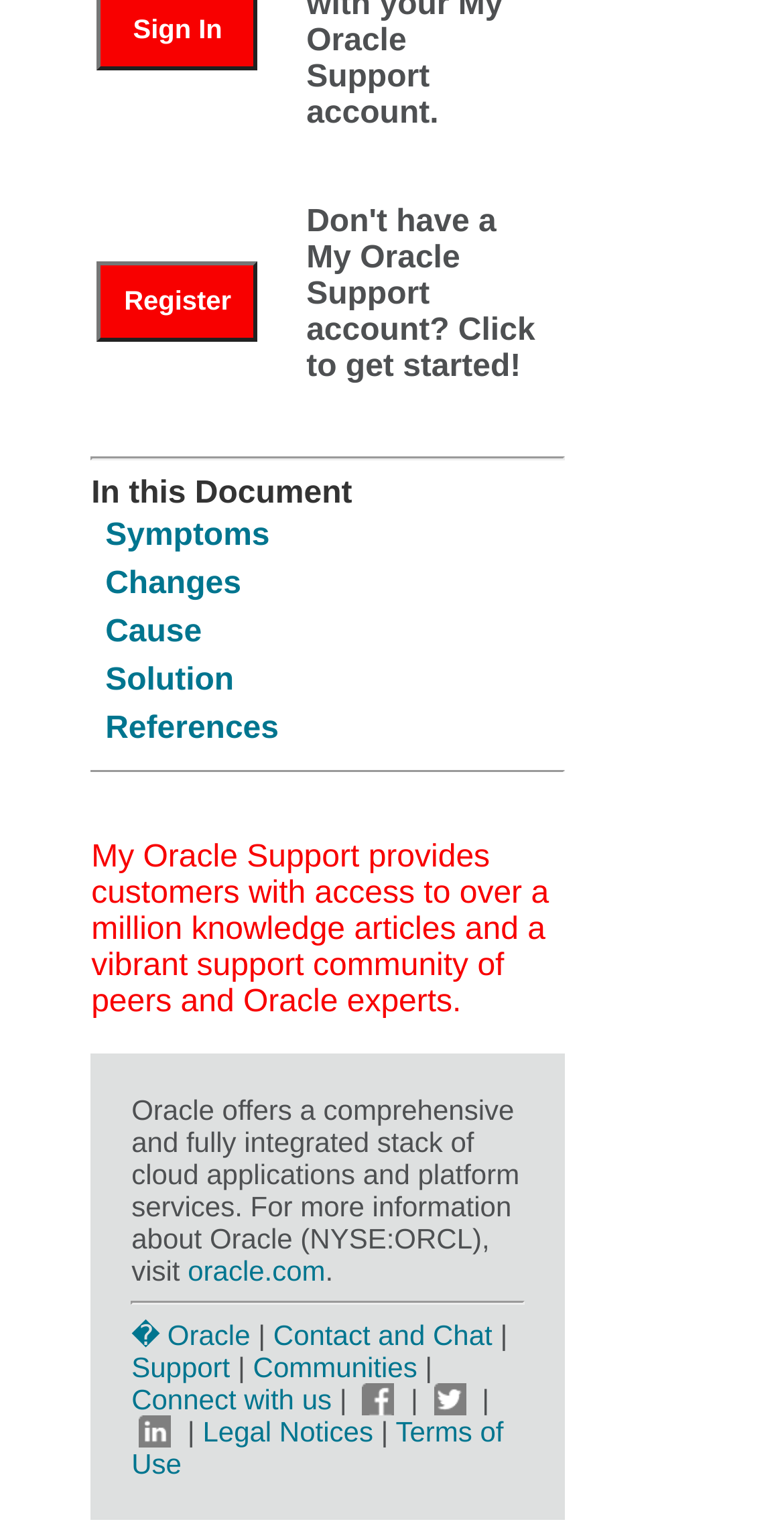Identify the bounding box coordinates for the UI element described as follows: "Register". Ensure the coordinates are four float numbers between 0 and 1, formatted as [left, top, right, bottom].

[0.124, 0.184, 0.38, 0.207]